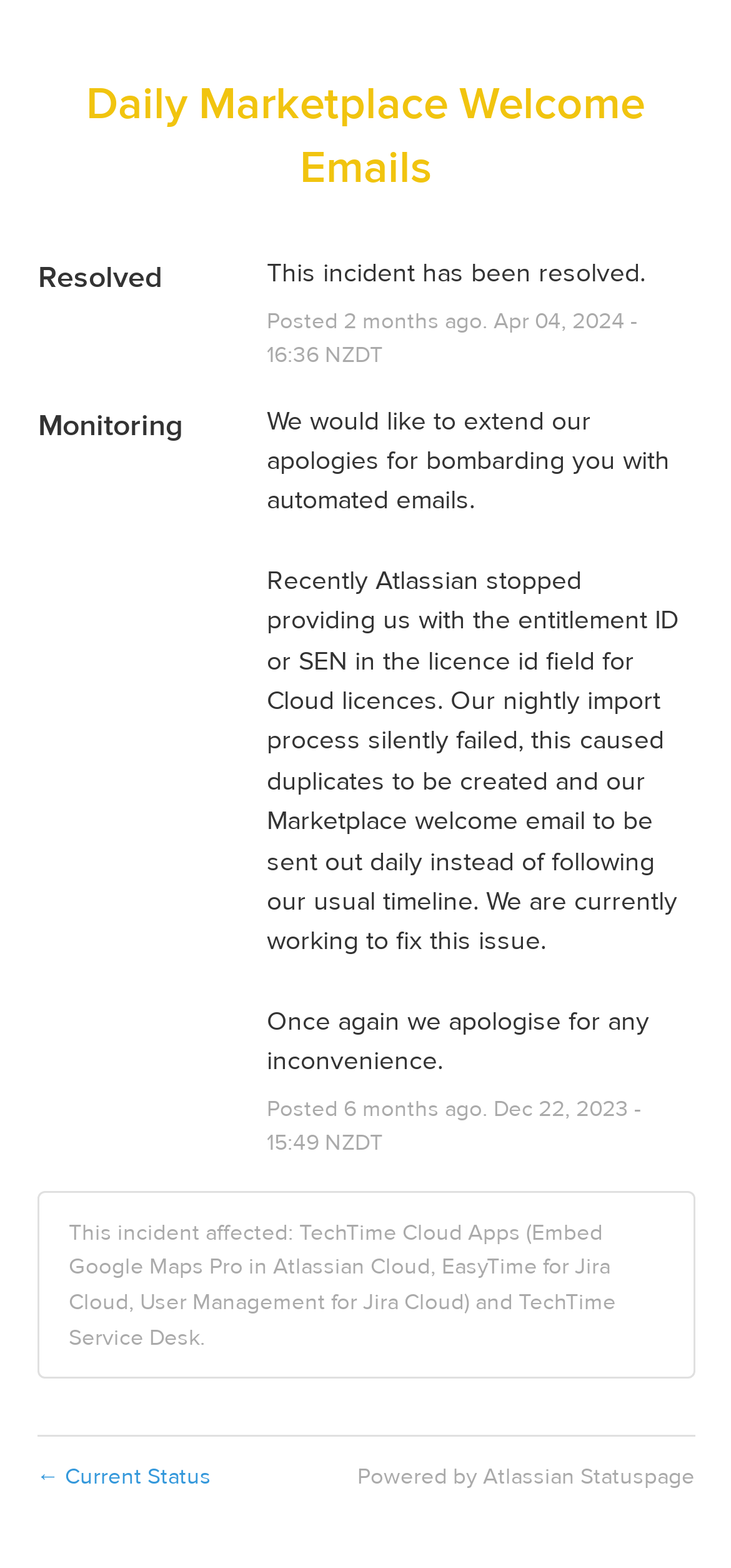Give an extensive and precise description of the webpage.

The webpage is a status page for the TechTime Initiative Group, specifically focused on daily marketplace welcome emails. At the top, there is a section with the title "Resolved" and a brief description stating "This incident has been resolved." Below this, there is a timestamp indicating when the incident was resolved, including the date, time, and timezone.

To the right of the "Resolved" section, there is a paragraph explaining the incident, which involved automated emails being sent out daily due to an issue with Atlassian stopping the provision of entitlement IDs or SEN in the license ID field for Cloud licenses. The paragraph apologizes for any inconvenience caused and mentions that the issue is being worked on.

Below this explanation, there is another section with a similar format, including a timestamp and a paragraph apologizing for the inconvenience caused by the incident. This section appears to be a separate update or post.

On the left side of the page, there is a section with the title "Monitoring" and a list of affected services, including TechTime Cloud Apps and TechTime Service Desk.

At the bottom of the page, there are two links: "← Current Status" on the left and "Powered by Atlassian Statuspage" on the right.